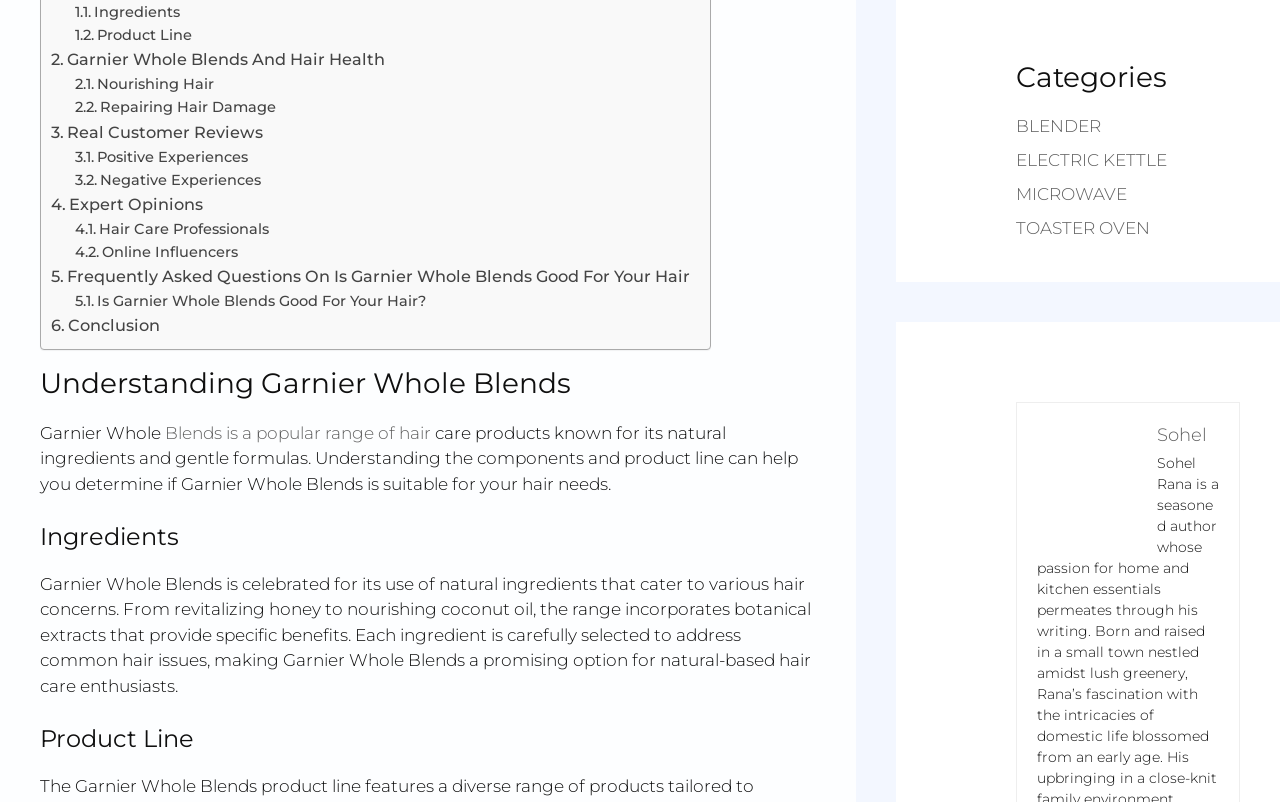Using the provided description Games, find the bounding box coordinates for the UI element. Provide the coordinates in (top-left x, top-left y, bottom-right x, bottom-right y) format, ensuring all values are between 0 and 1.

None